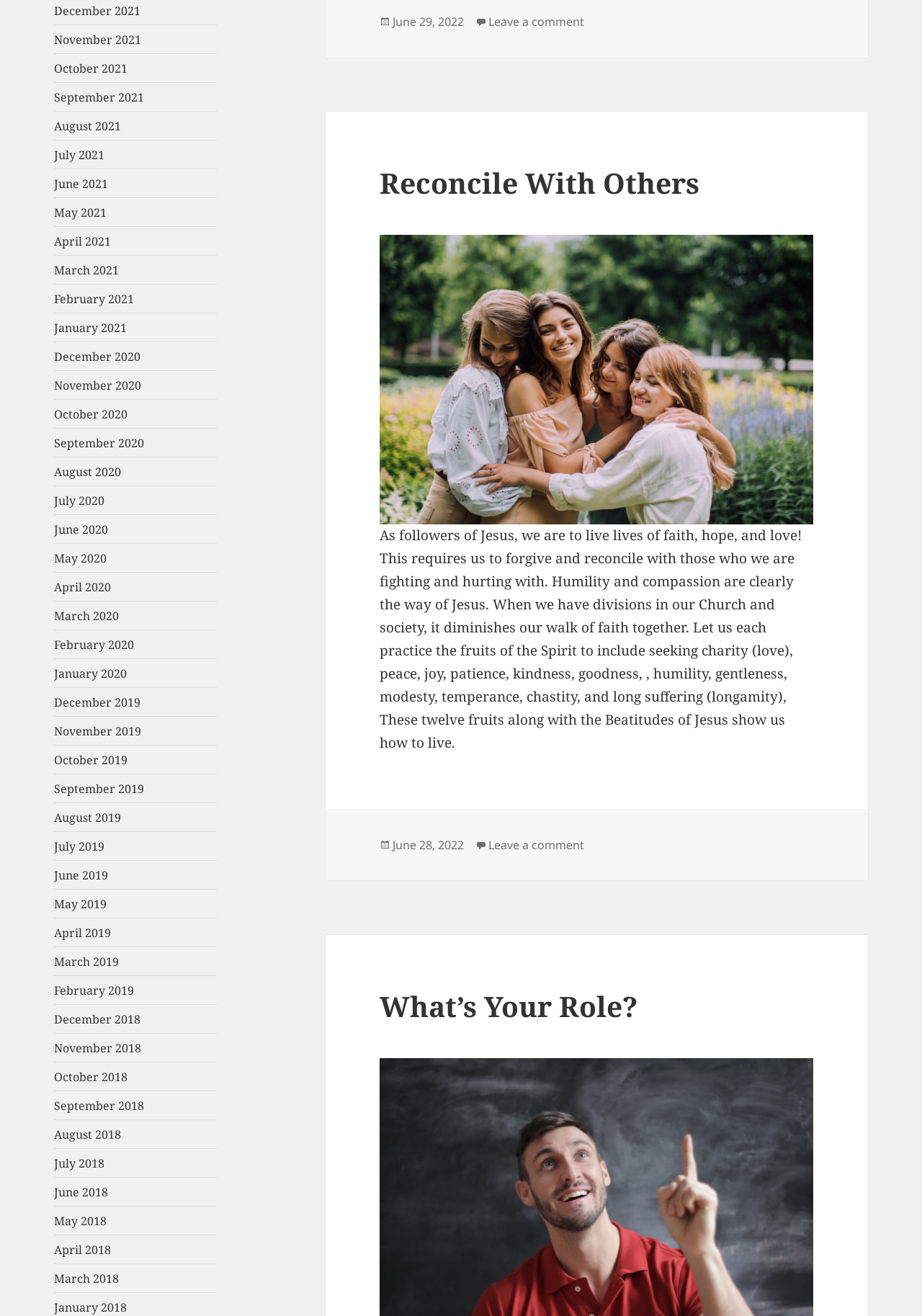How many links are there in the webpage?
Refer to the image and answer the question using a single word or phrase.

374